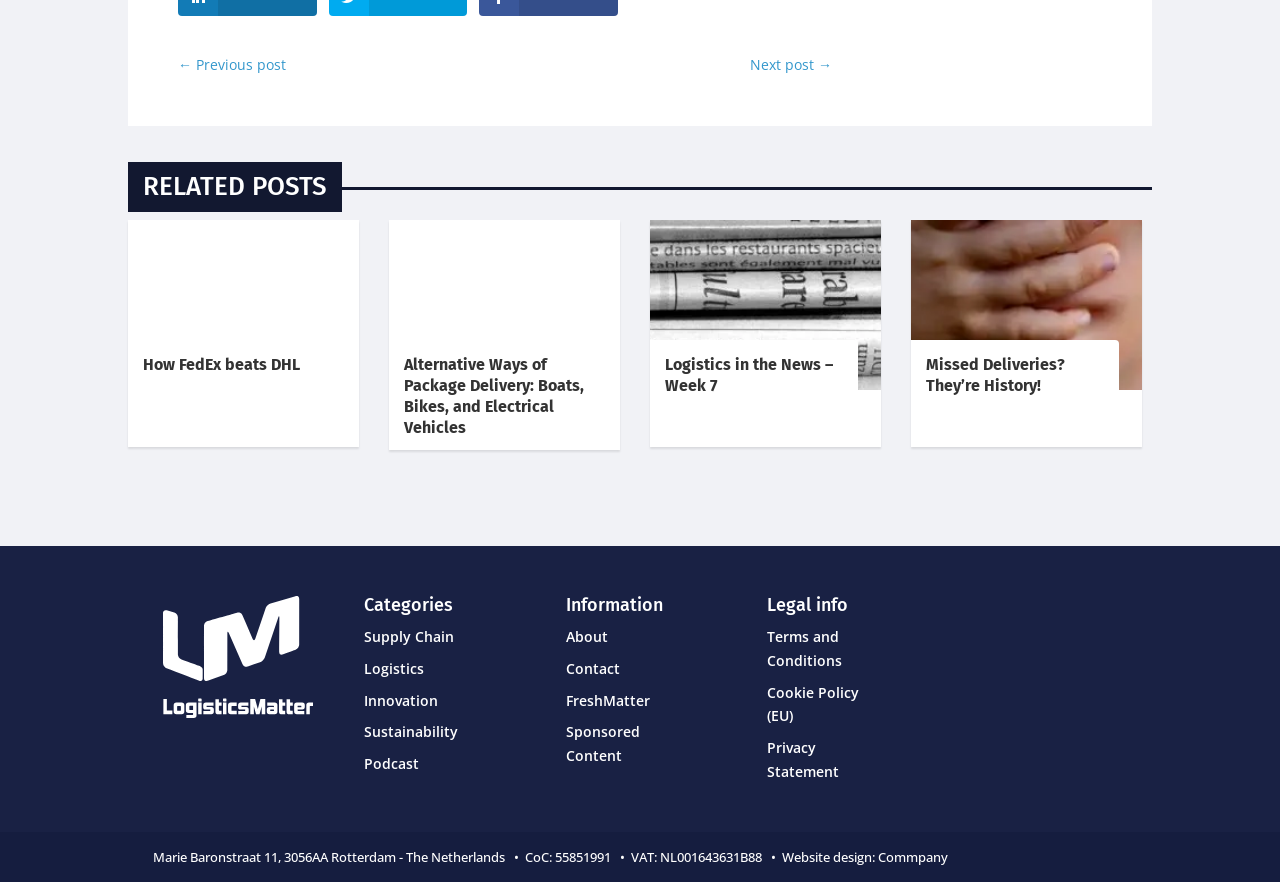Please specify the bounding box coordinates in the format (top-left x, top-left y, bottom-right x, bottom-right y), with values ranging from 0 to 1. Identify the bounding box for the UI component described as follows: Commpany

[0.686, 0.961, 0.743, 0.981]